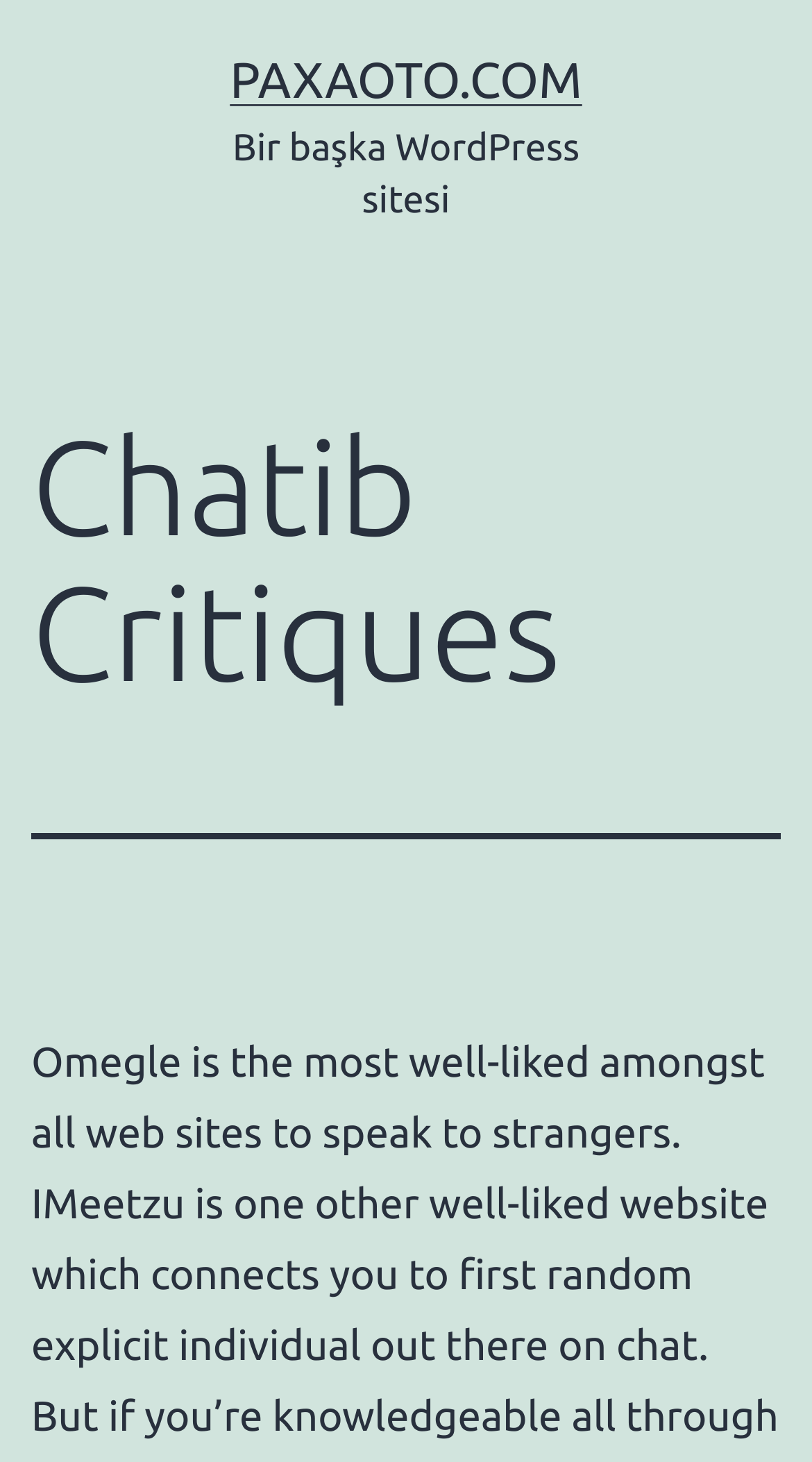Bounding box coordinates are given in the format (top-left x, top-left y, bottom-right x, bottom-right y). All values should be floating point numbers between 0 and 1. Provide the bounding box coordinate for the UI element described as: PaxaOto.com

[0.283, 0.035, 0.717, 0.073]